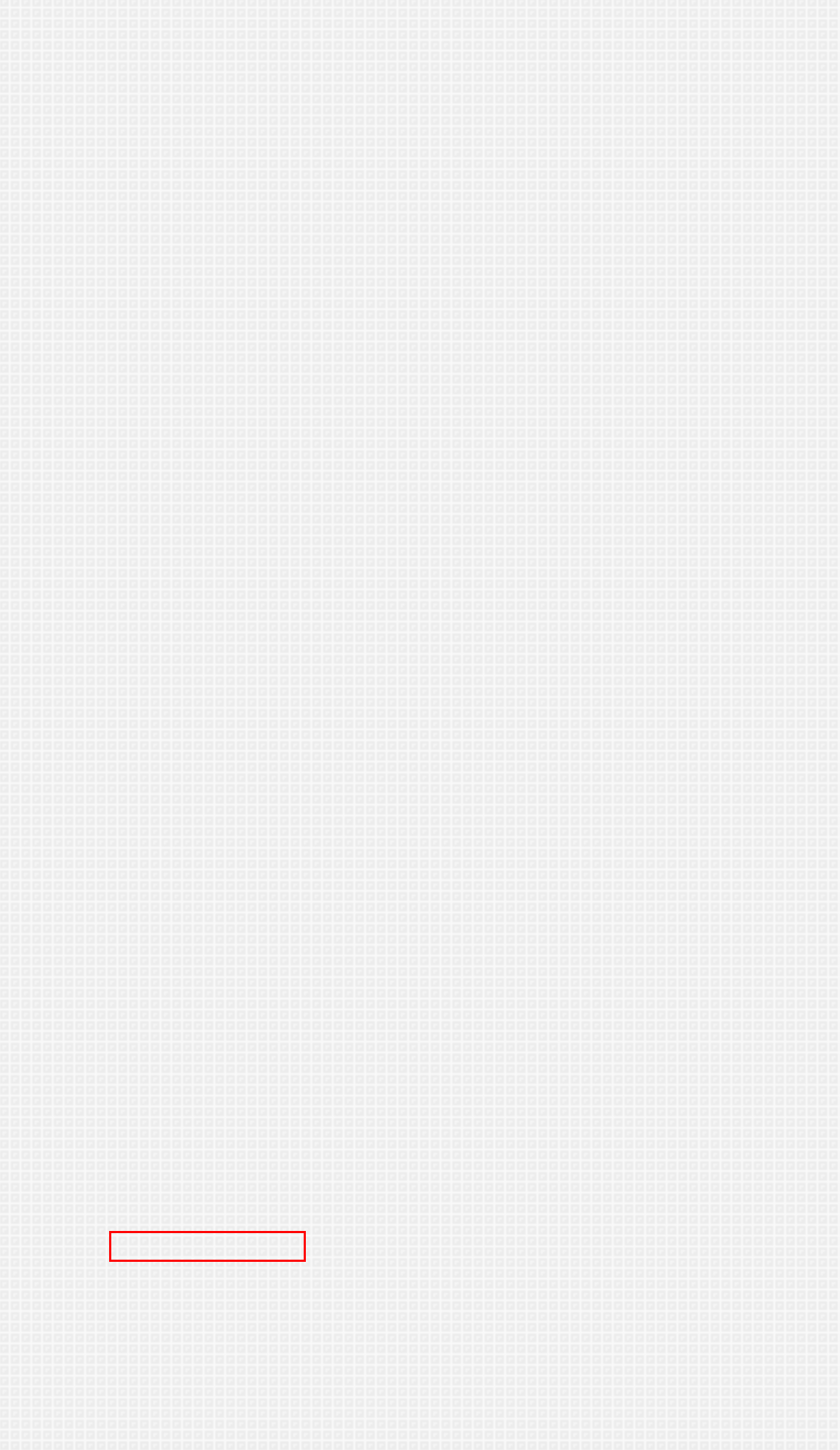You are presented with a screenshot of a webpage with a red bounding box. Select the webpage description that most closely matches the new webpage after clicking the element inside the red bounding box. The options are:
A. Department of Economics
B. EconPapers
C. Handelshögskolan vid Örebro universitet
D. LogEc: Access Statistics for Loss Aversion, Team Relocations, and Major League Expansion
E. RePEc plagiarism page
F. The RePEc Blog | Information about Research Papers in Economics (RePEc)
G. RePEc: Research Papers in Economics
H. Örebro universitet - utbildning, forskning och innovation

H